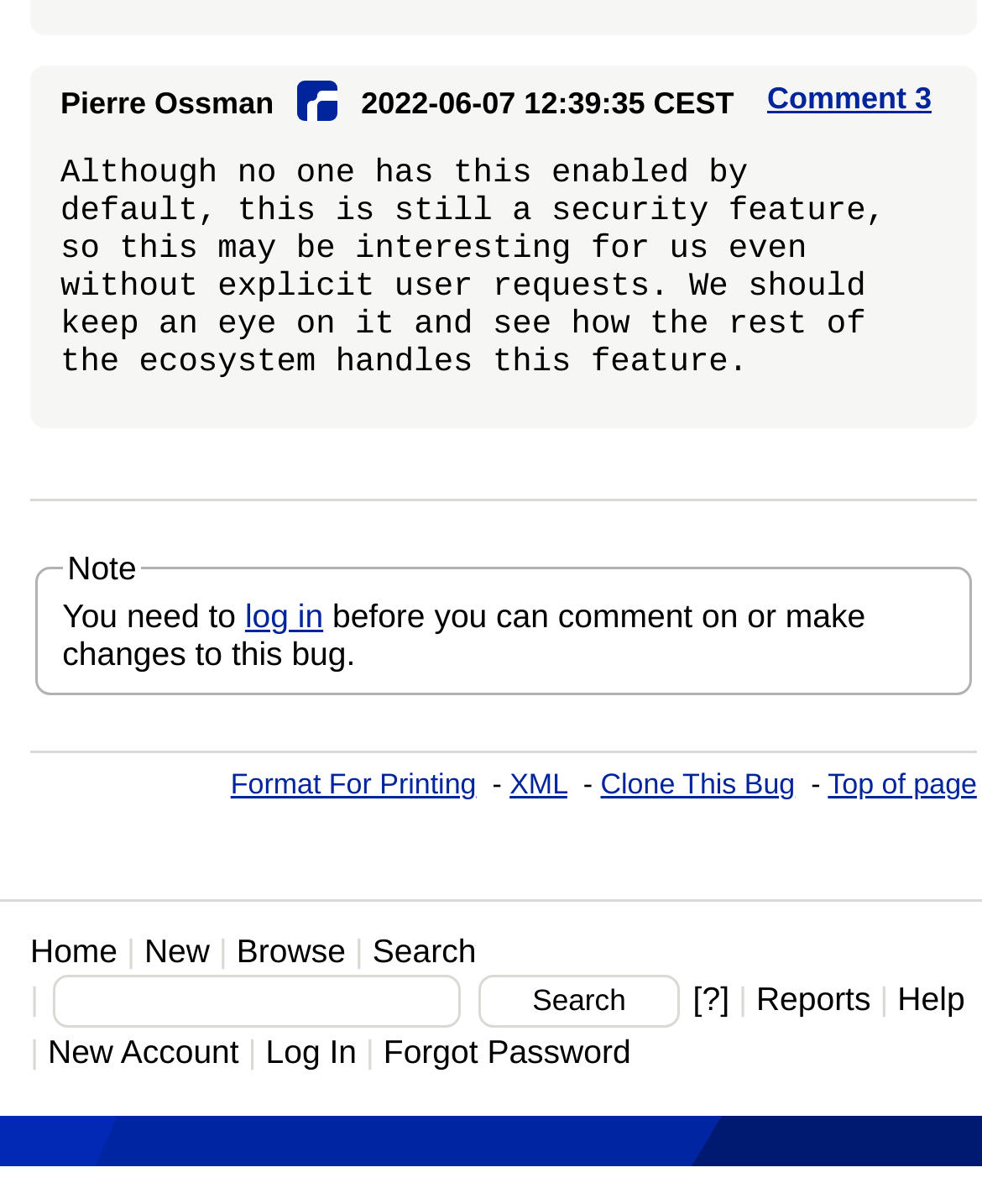Please find the bounding box coordinates for the clickable element needed to perform this instruction: "clone this bug".

[0.612, 0.64, 0.81, 0.665]